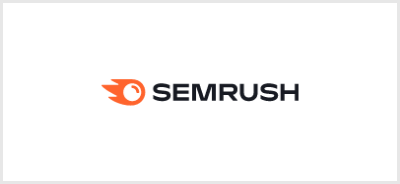Detail every significant feature and component of the image.

The image features the logo of SEMRush, a comprehensive marketing platform renowned for its tools in SEO, SEM, and traffic analytics. The logo prominently displays the word "SEMRUSH" in bold, clear text accompanied by a dynamic orange and black design element that suggests speed and efficiency. Positioned strategically in the branding, the logo reflects the company's commitment to helping businesses analyze their online presence and understand their competitive landscape. As highlighted in the accompanying text, SEMRush not only assists users in enhancing their SEO strategies but also provides valuable insights into their competitors' traffic sources and overall performance in the digital marketplace.